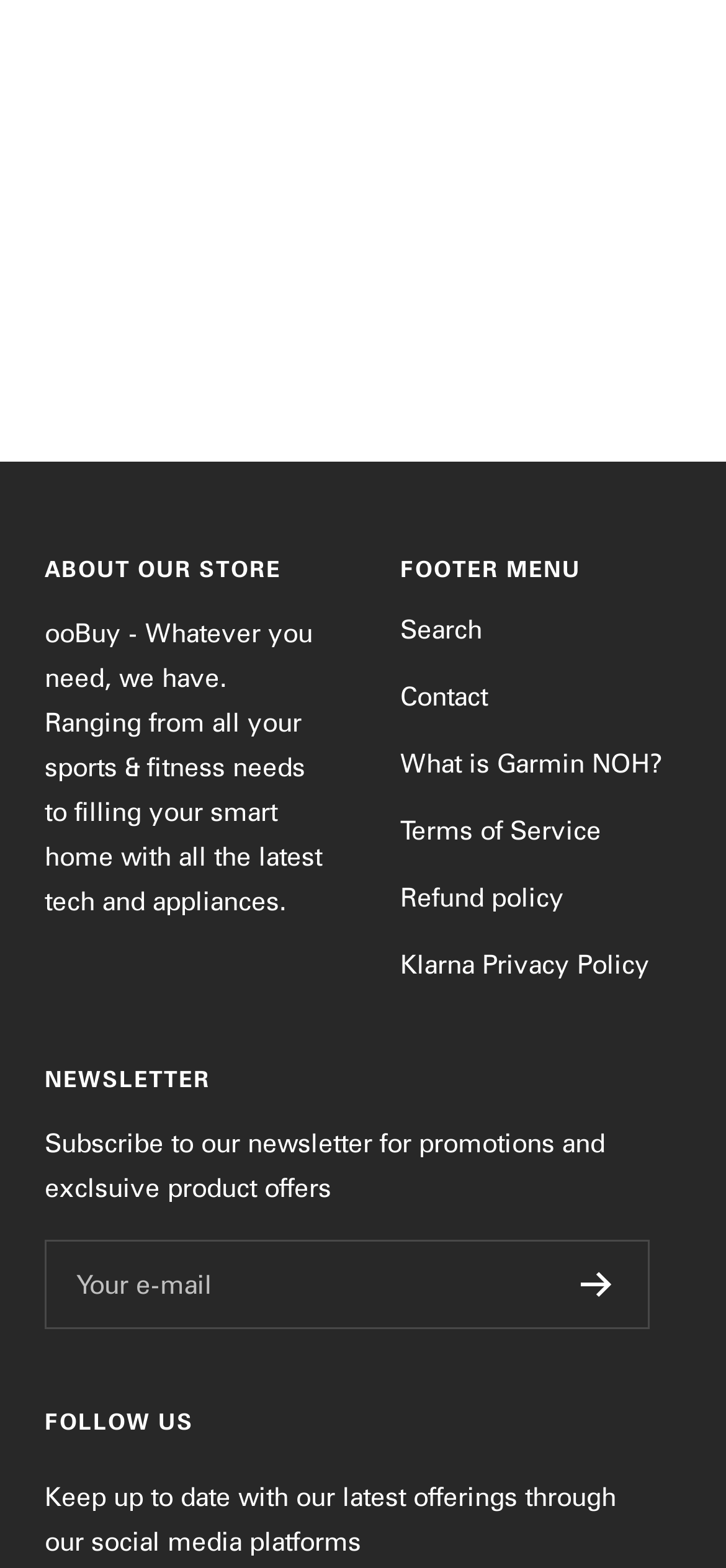Provide a brief response in the form of a single word or phrase:
What is the function of the 'Register' button?

Subscribe to newsletter